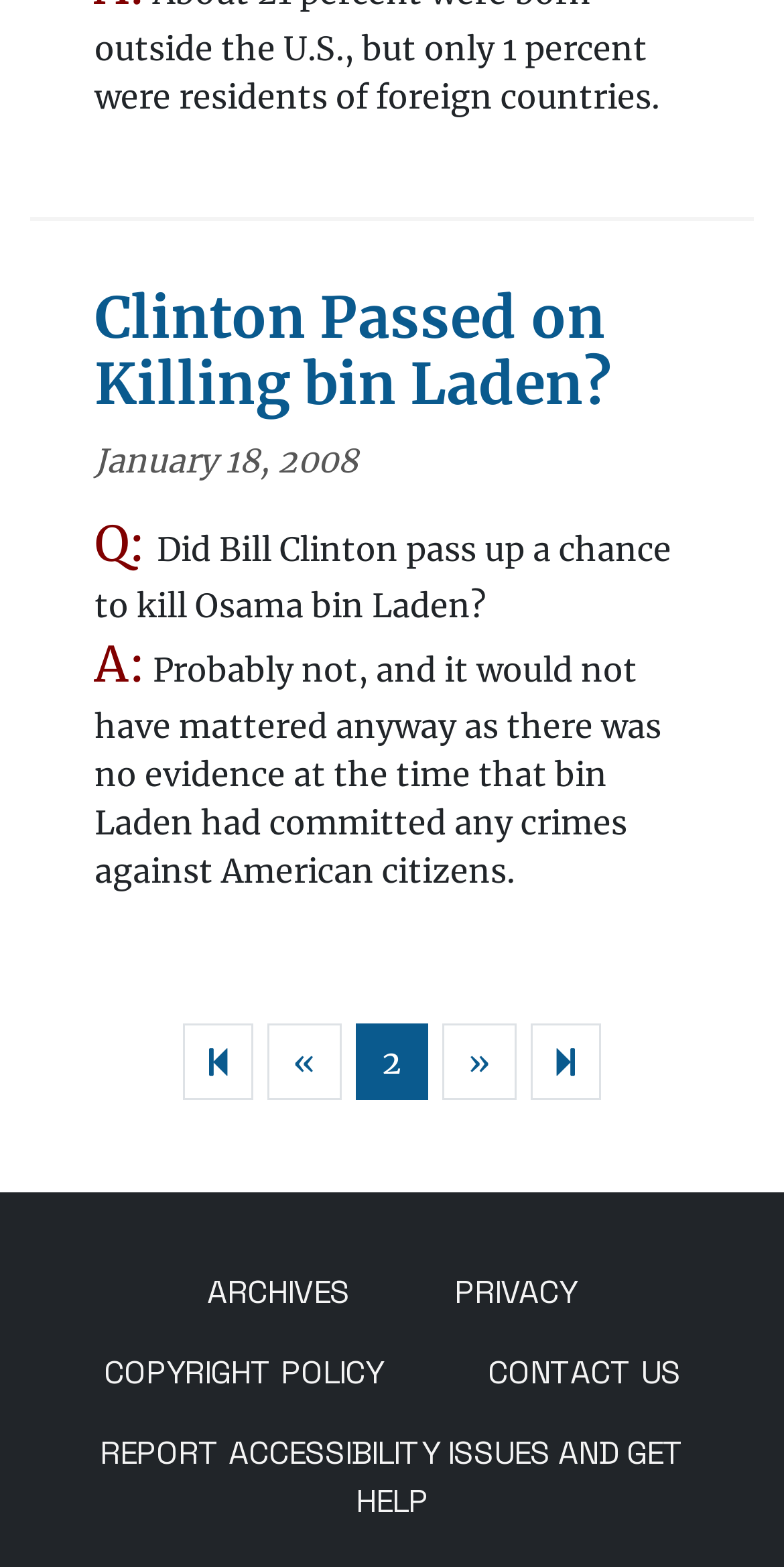Highlight the bounding box coordinates of the region I should click on to meet the following instruction: "Visit the ARCHIVES page".

[0.203, 0.799, 0.508, 0.851]